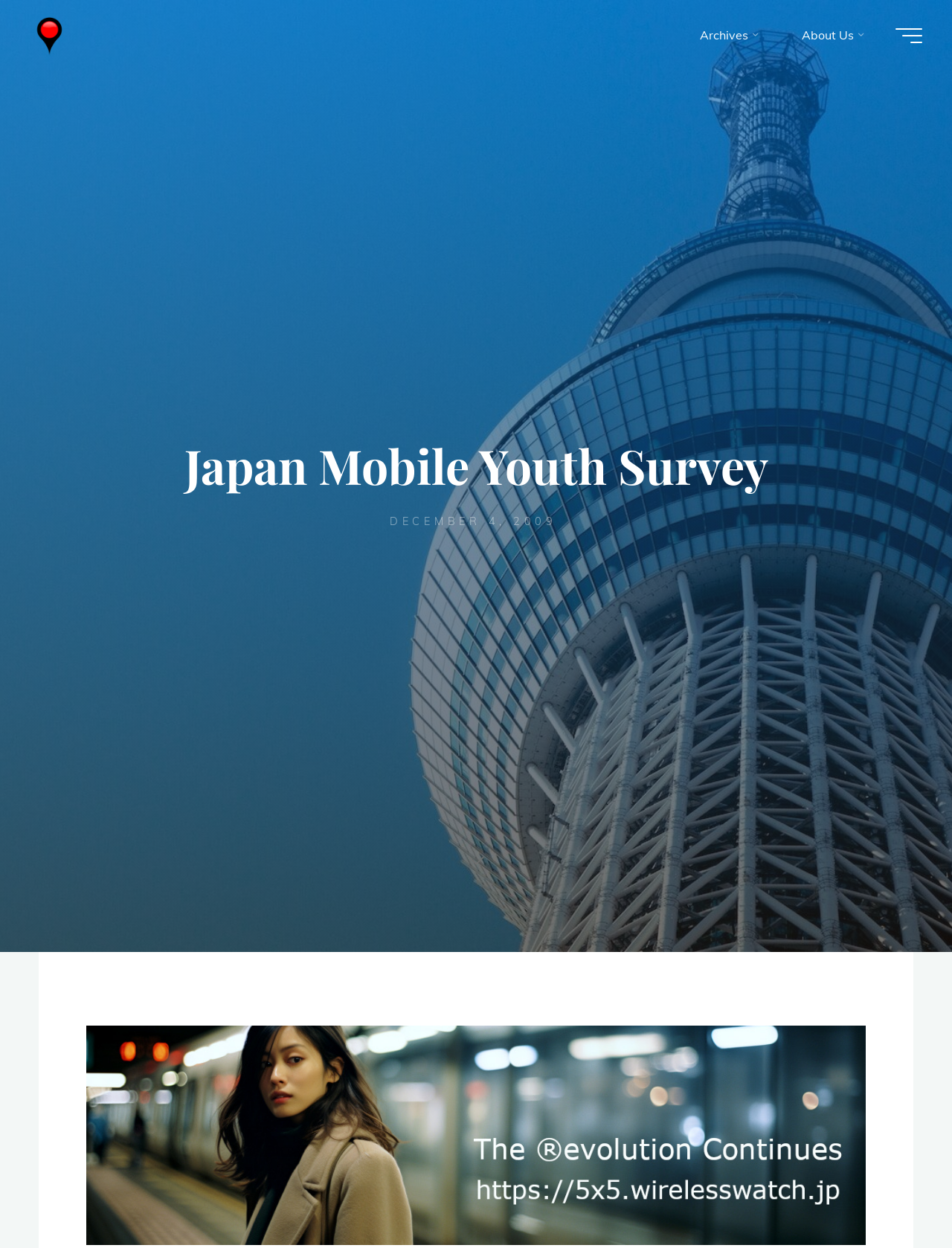What is the name of the website?
Give a thorough and detailed response to the question.

I determined the answer by looking at the link element with the text 'Wireless Watch Japan' at the top of the webpage, which is likely to be the website's name.